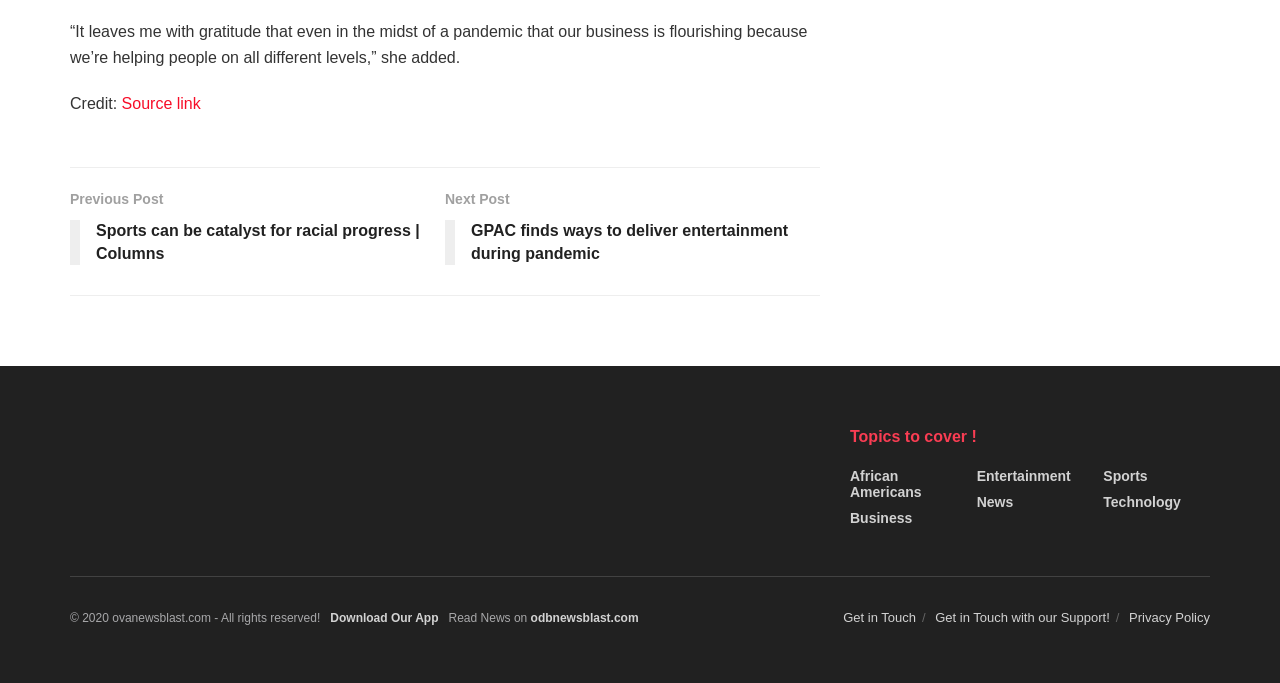Give the bounding box coordinates for the element described as: "Download Our App".

[0.258, 0.895, 0.343, 0.916]